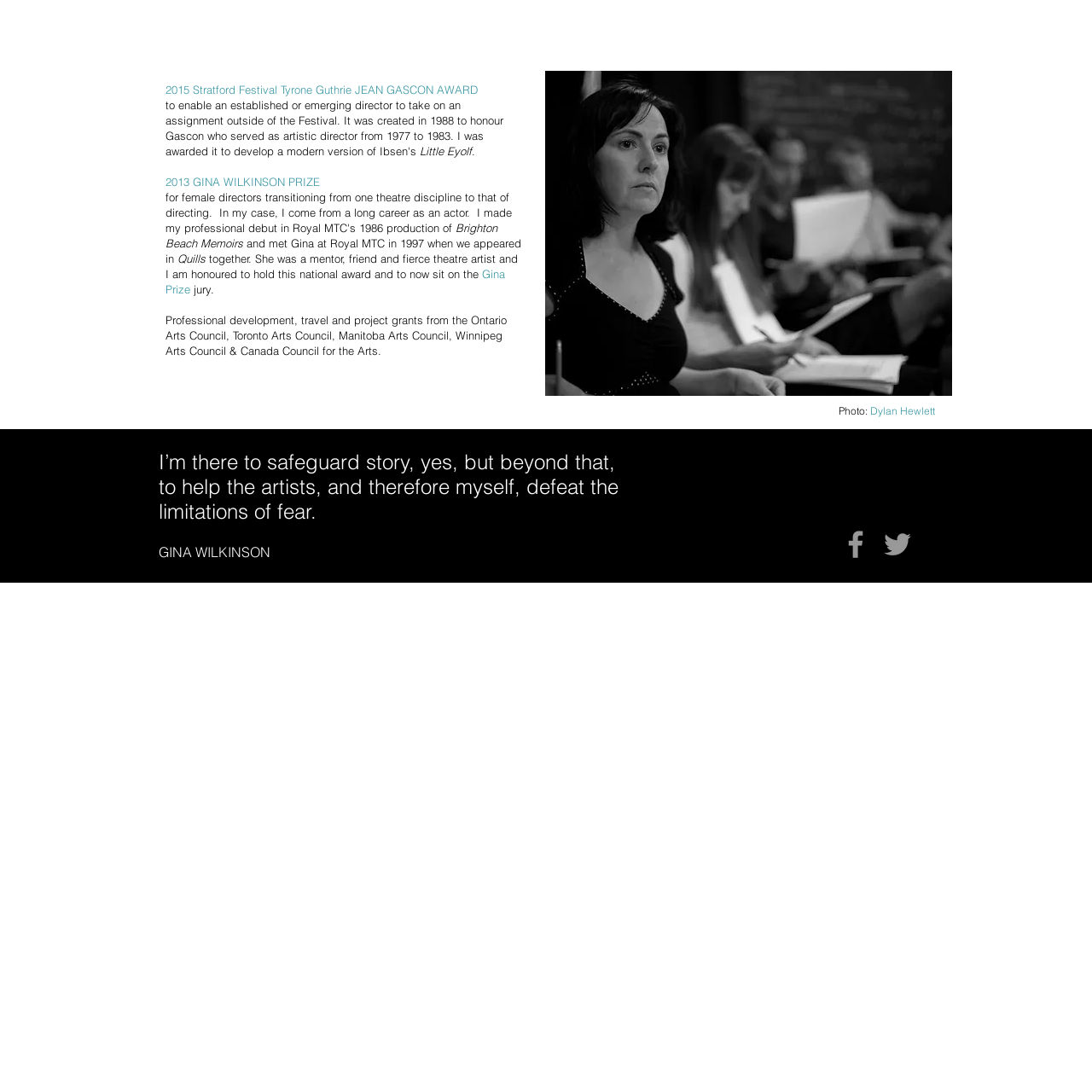Present a detailed account of what is displayed on the webpage.

The webpage appears to be a personal website or portfolio of Krista Jackson, with a focus on her prizes and achievements in the field of theatre and arts. 

At the top of the page, there is a main section that takes up most of the screen. Within this section, there are several links and text blocks arranged vertically. The first link is "2015 Stratford Festival Tyrone Guthrie JEAN GASCON AWARD", followed by a text block mentioning "Little Eyolf" and a period. Below this, there are more links, including "2013 GINA WILKINSON PRIZE" and "for female directors", as well as text blocks describing Krista's experience working with Gina Wilkinson and her involvement with the Gina Prize.

To the right of these links and text blocks, there is an image, "KJ 5.jpg", which takes up about a third of the screen. Below the image, there is a text block describing Krista's professional development and the grants she has received from various arts councils.

Further down the page, there is a quote from Krista about her role in safeguarding story and helping artists overcome fear. Below this, there is a text block with the name "GINA WILKINSON" in bold font.

At the bottom right of the page, there is a social bar with links to Krista's Facebook and Twitter profiles, represented by grey icons.